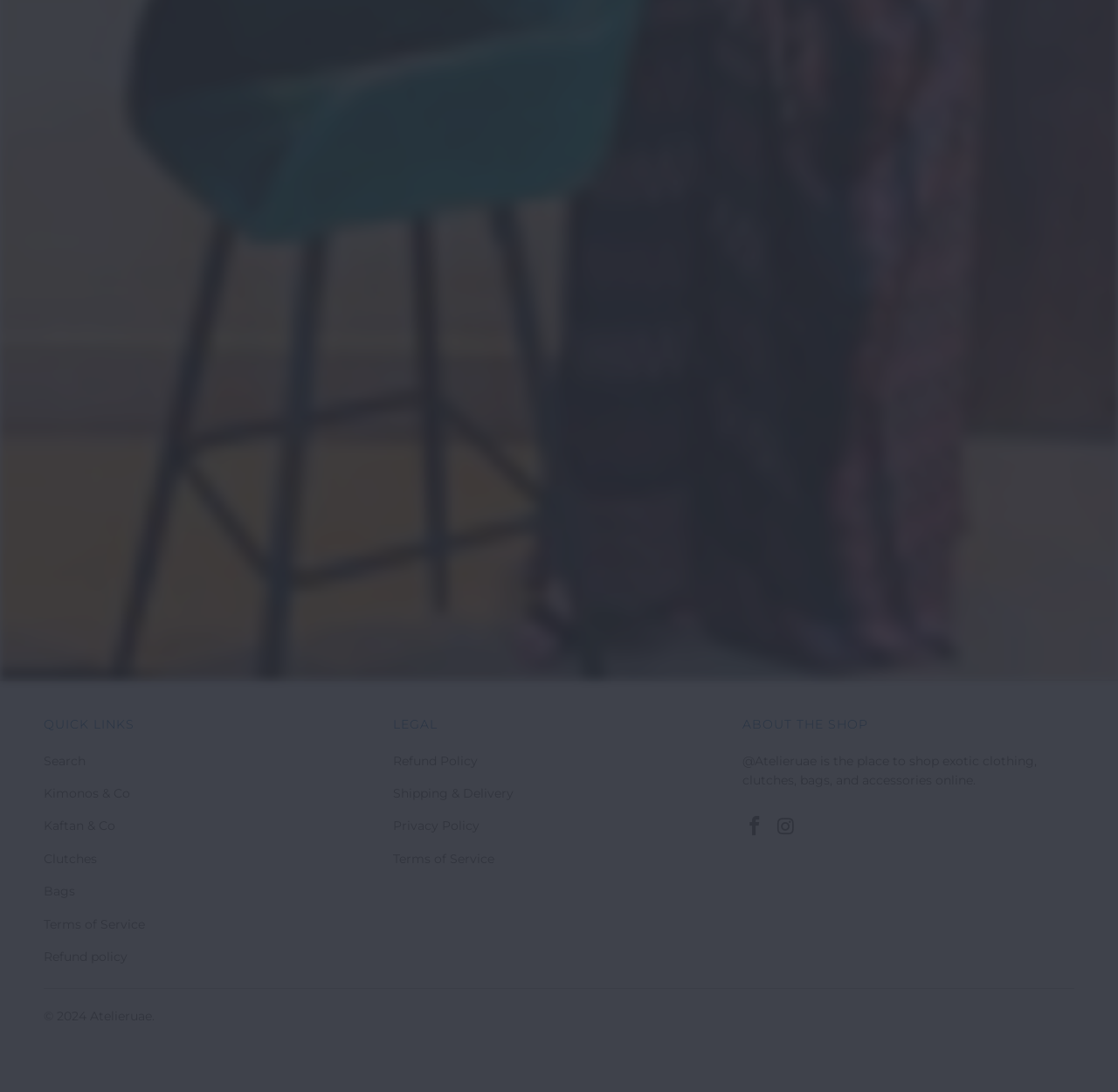Find the bounding box coordinates for the HTML element specified by: "Privacy Policy".

[0.352, 0.749, 0.429, 0.763]